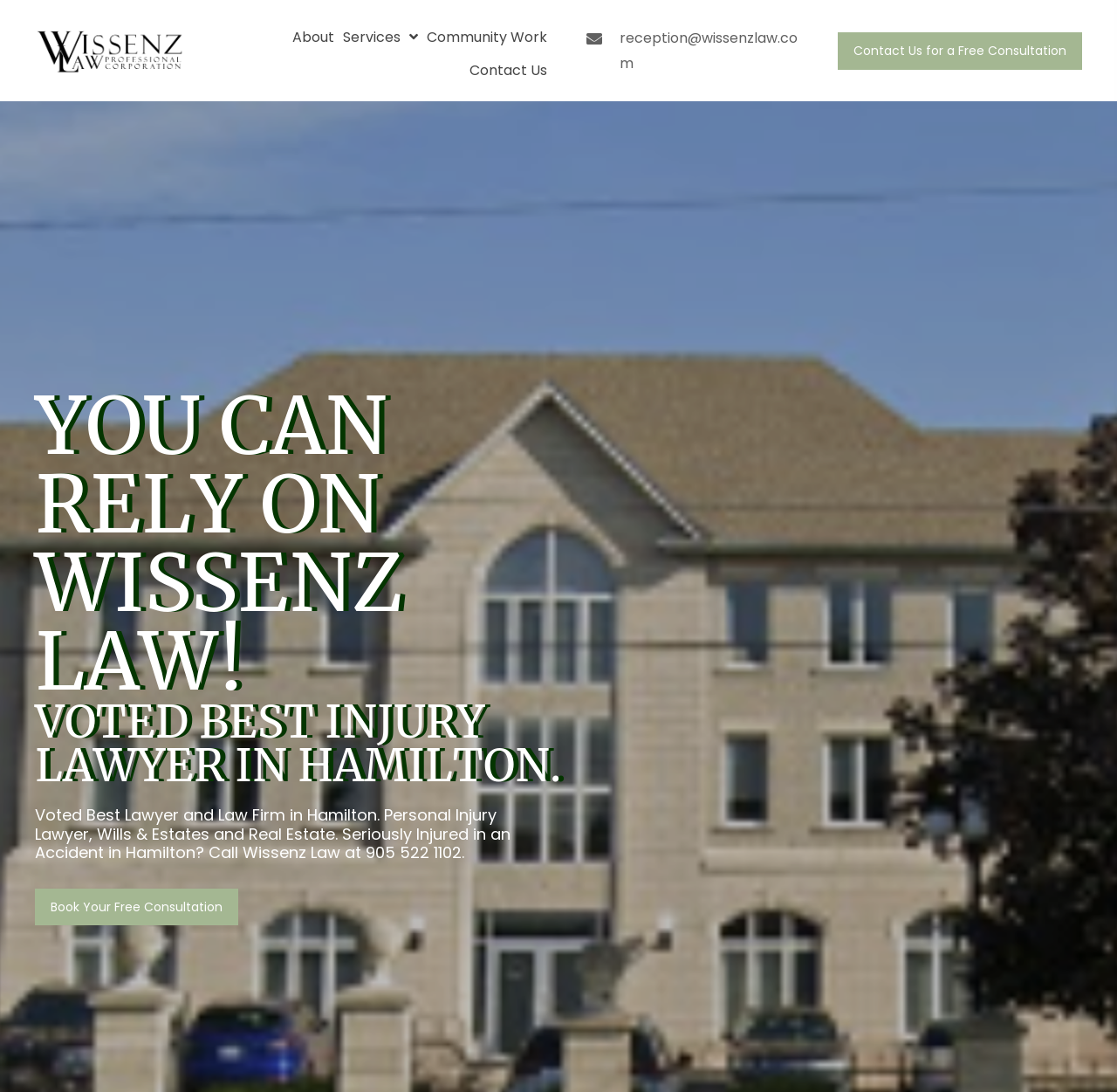From the element description: "reception@wissenzlaw.com", extract the bounding box coordinates of the UI element. The coordinates should be expressed as four float numbers between 0 and 1, in the order [left, top, right, bottom].

[0.555, 0.026, 0.714, 0.067]